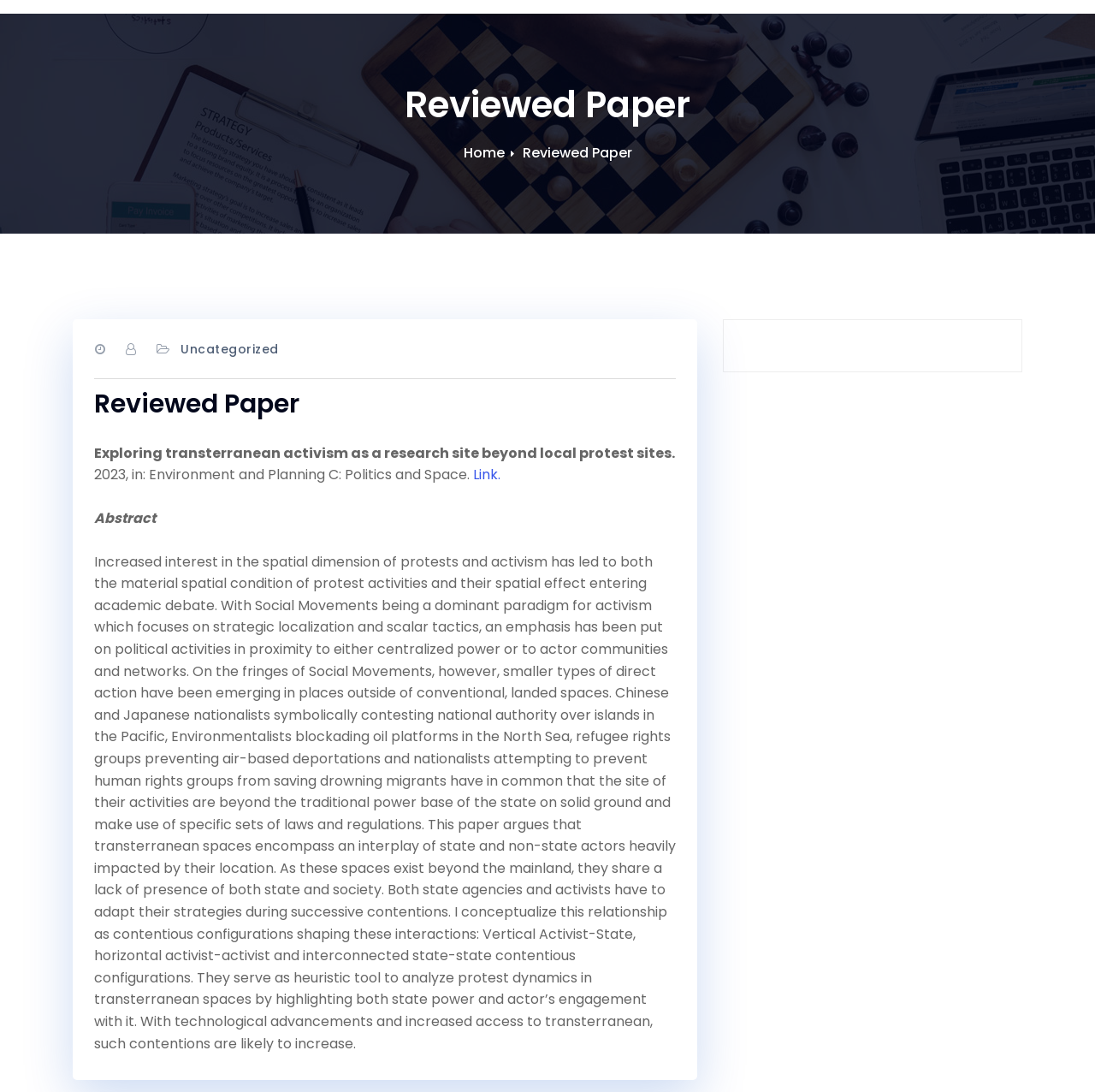What is the topic of the reviewed paper?
Answer the question based on the image using a single word or a brief phrase.

transterranean activism